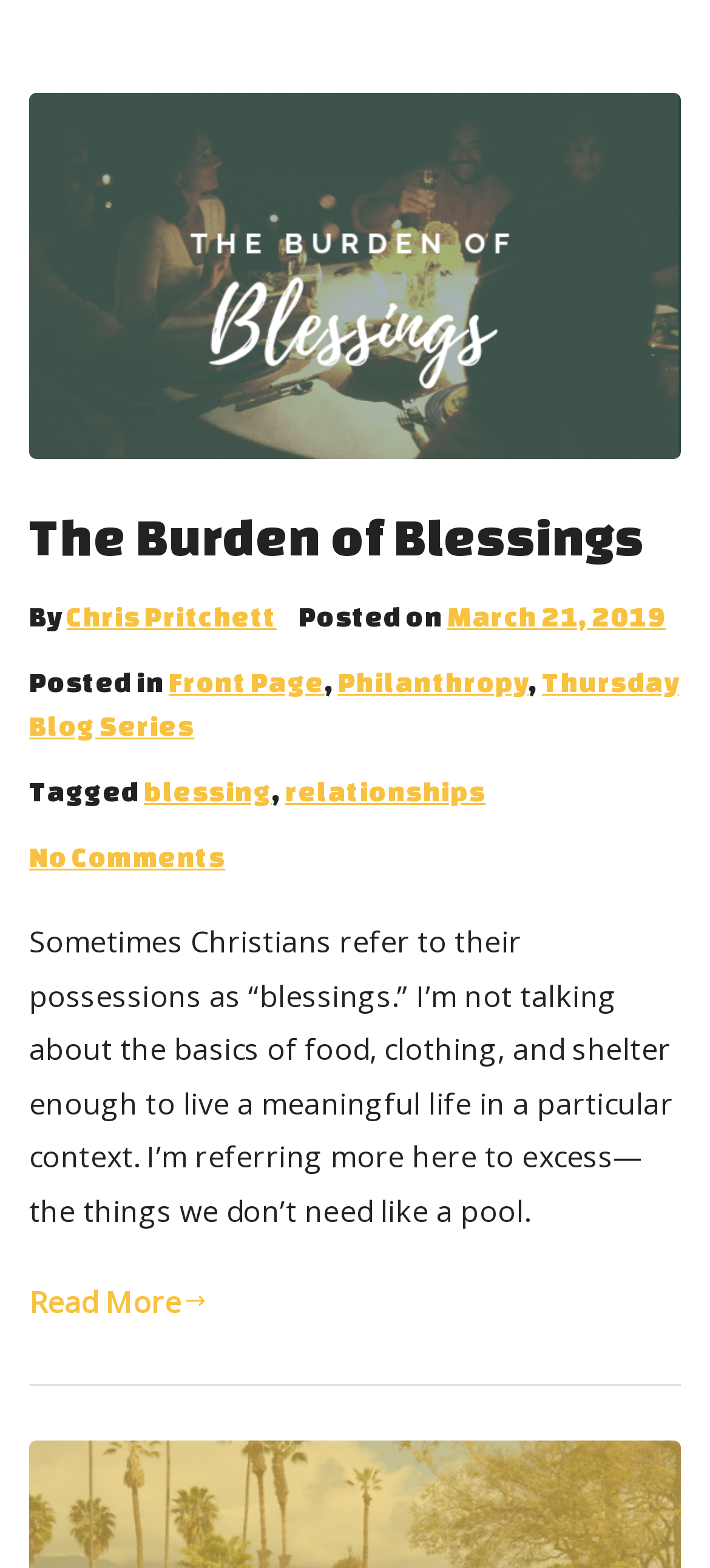What are the categories of the article?
Please look at the screenshot and answer in one word or a short phrase.

Front Page, Philanthropy, Thursday Blog Series